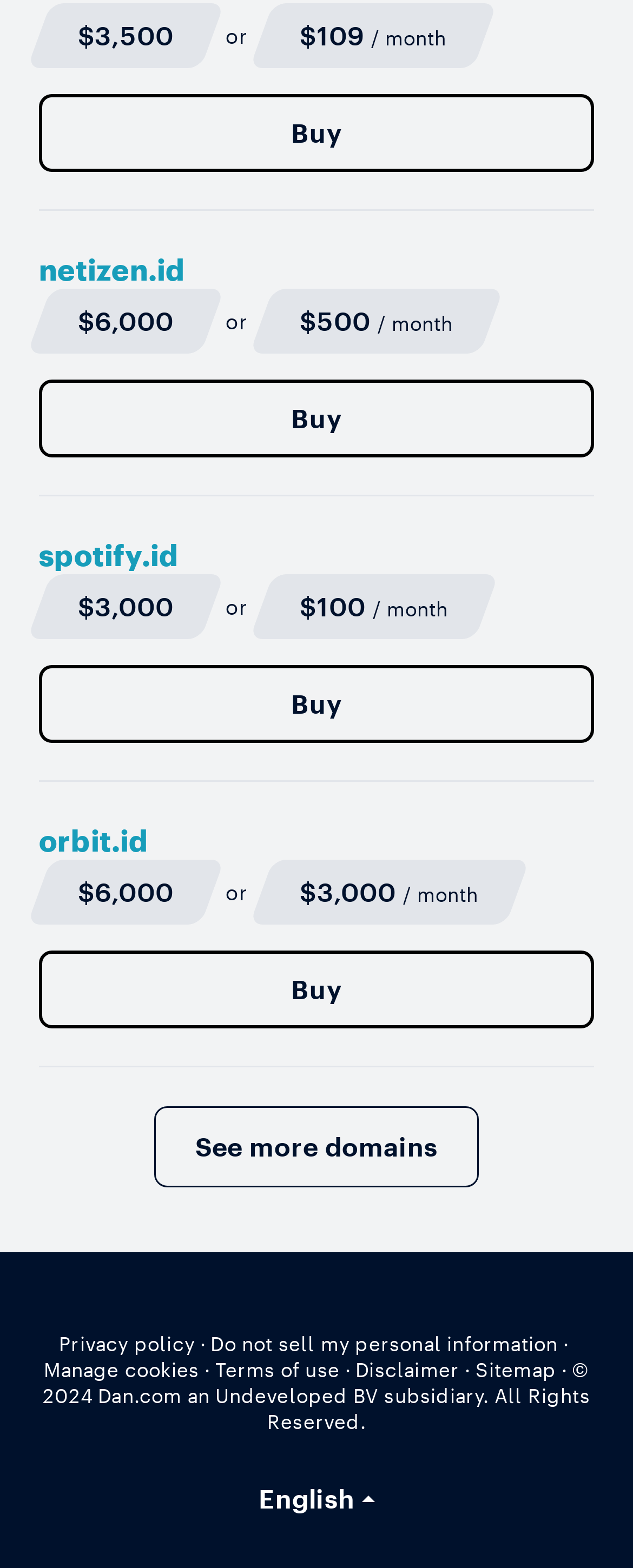Examine the image and give a thorough answer to the following question:
How many links are there at the bottom of the webpage?

I counted the number of links at the bottom of the webpage, and there are six of them, including 'Privacy policy', 'Do not sell my personal information', 'Manage cookies', 'Terms of use', 'Disclaimer', and 'Sitemap'.